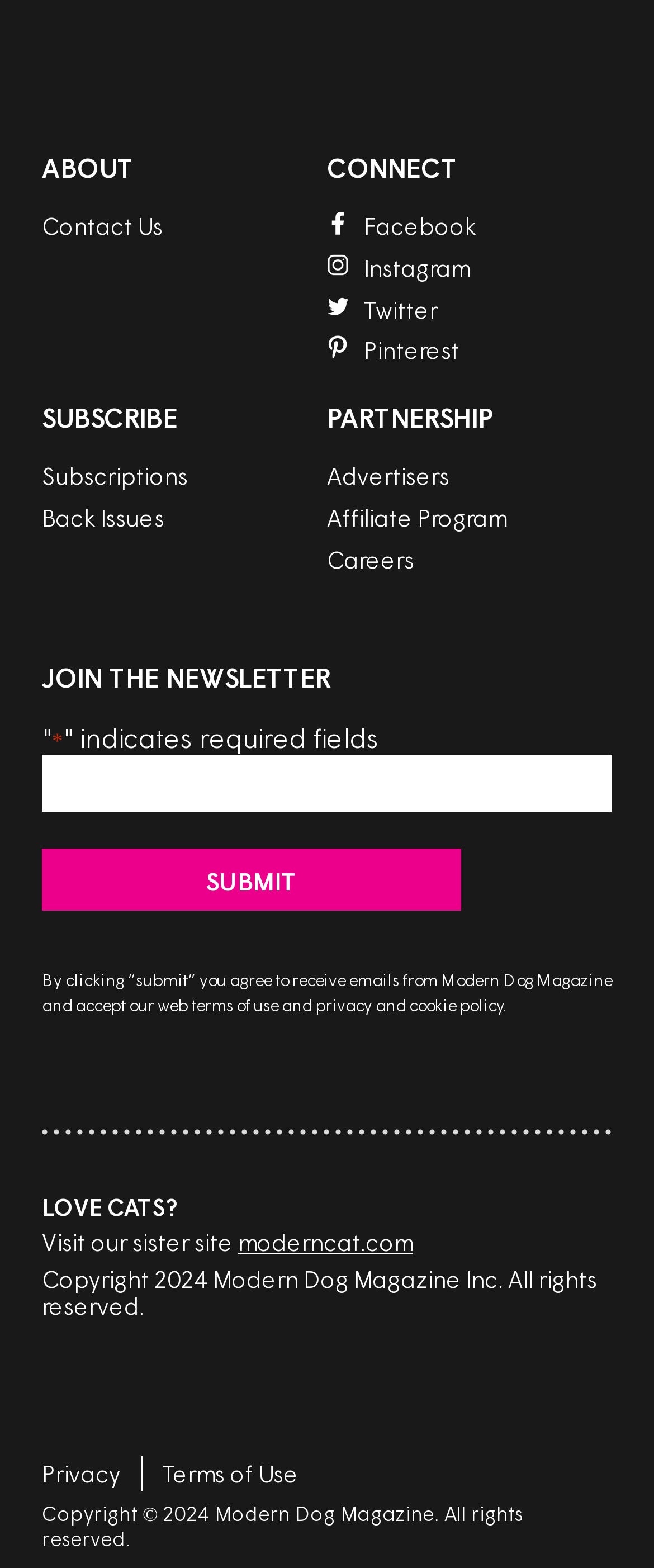Find and provide the bounding box coordinates for the UI element described here: "Terms of Use". The coordinates should be given as four float numbers between 0 and 1: [left, top, right, bottom].

[0.249, 0.93, 0.456, 0.949]